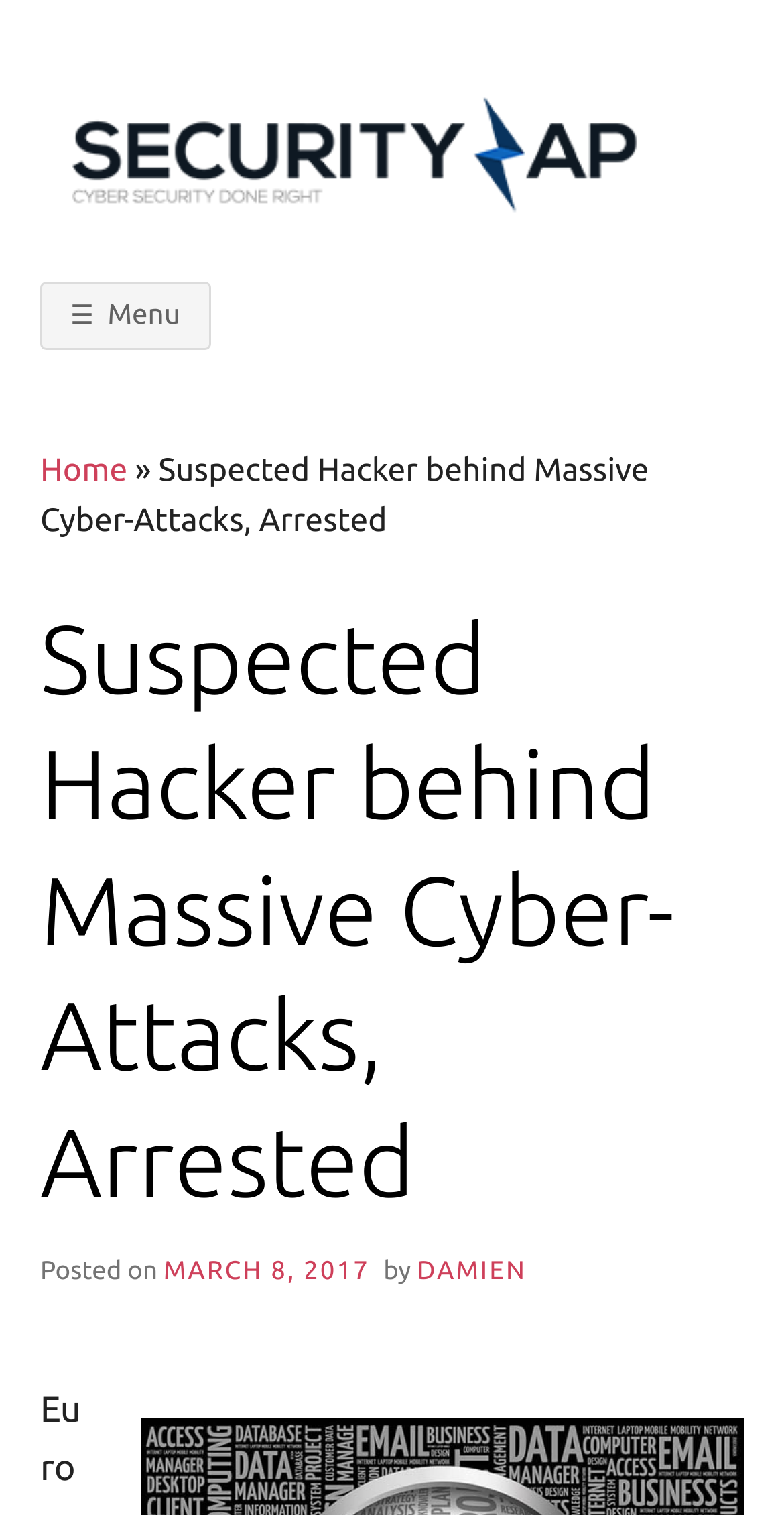Utilize the details in the image to thoroughly answer the following question: Who is the author of the article?

I found the author's name by looking at the text 'by DAMIEN' at the bottom of the article heading, which indicates that DAMIEN is the author of the article.